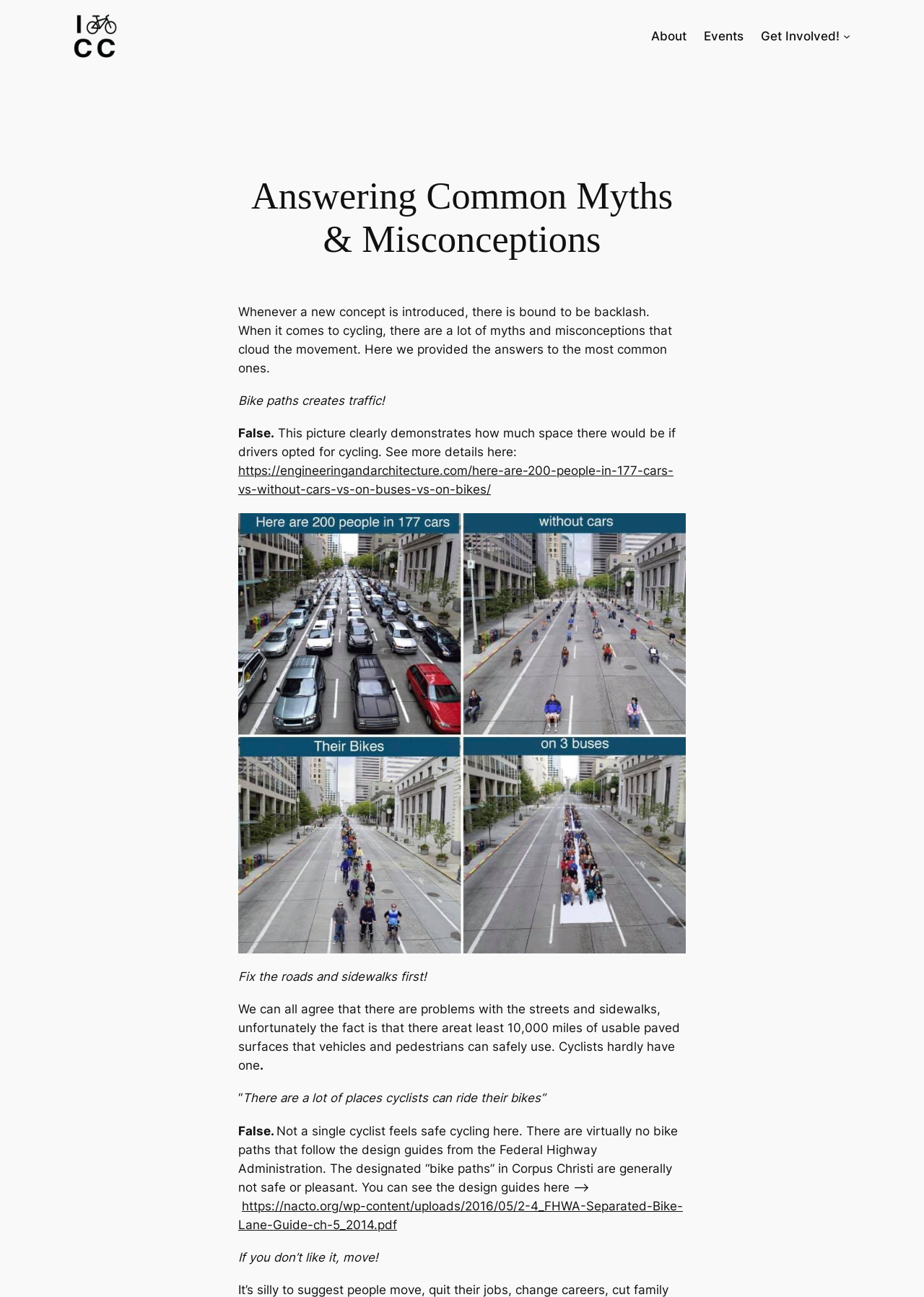Write an extensive caption that covers every aspect of the webpage.

The webpage is about addressing common myths and misconceptions related to cycling. At the top left, there is a link and an image with the text "I Bike CC". On the top right, there is a secondary menu with links to "About", "Events", "Get Involved!", and a submenu button.

Below the menu, there is a heading that reads "Answering Common Myths & Misconceptions". Following this heading, there is a paragraph of text that introduces the concept of myths and misconceptions surrounding cycling.

The webpage then presents several myths and misconceptions, each with a corresponding response. The first myth is "Bike paths create traffic!", which is refuted with a "False" statement and a supporting image. There is also a link to an external article that provides more details.

The next myth is "Fix the roads and sidewalks first!", which is addressed with a response that highlights the lack of safe cycling infrastructure. This is followed by another myth, "There are a lot of places cyclists can ride their bikes", which is also refuted with a "False" statement and a supporting explanation.

Finally, there is a myth that says "If you don’t like it, move!", which is not explicitly addressed, but rather presented as a common misconception. Throughout the webpage, there are several links to external resources that provide more information on the topics discussed.